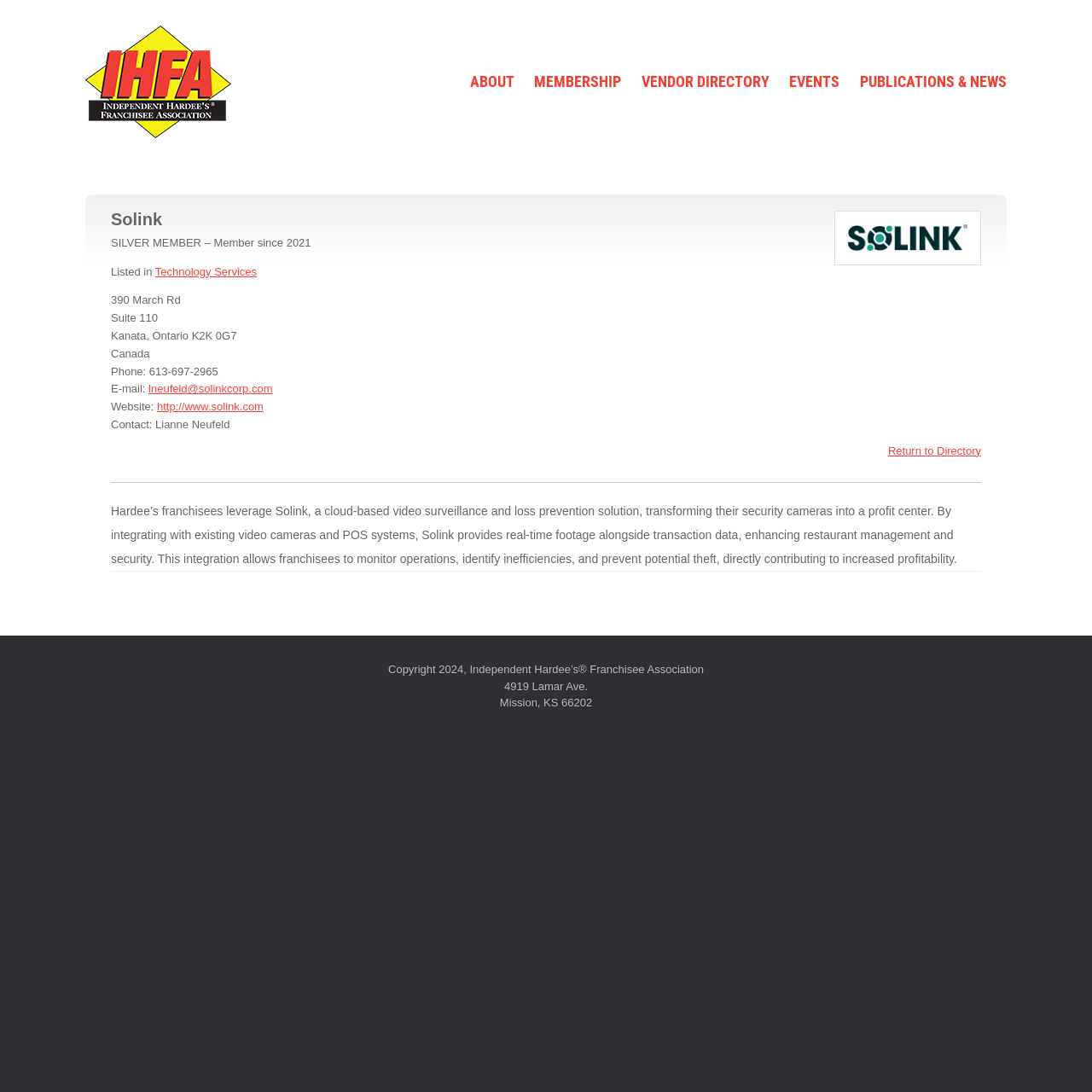Please determine the bounding box coordinates of the area that needs to be clicked to complete this task: 'View Solink's profile'. The coordinates must be four float numbers between 0 and 1, formatted as [left, top, right, bottom].

[0.773, 0.202, 0.89, 0.233]